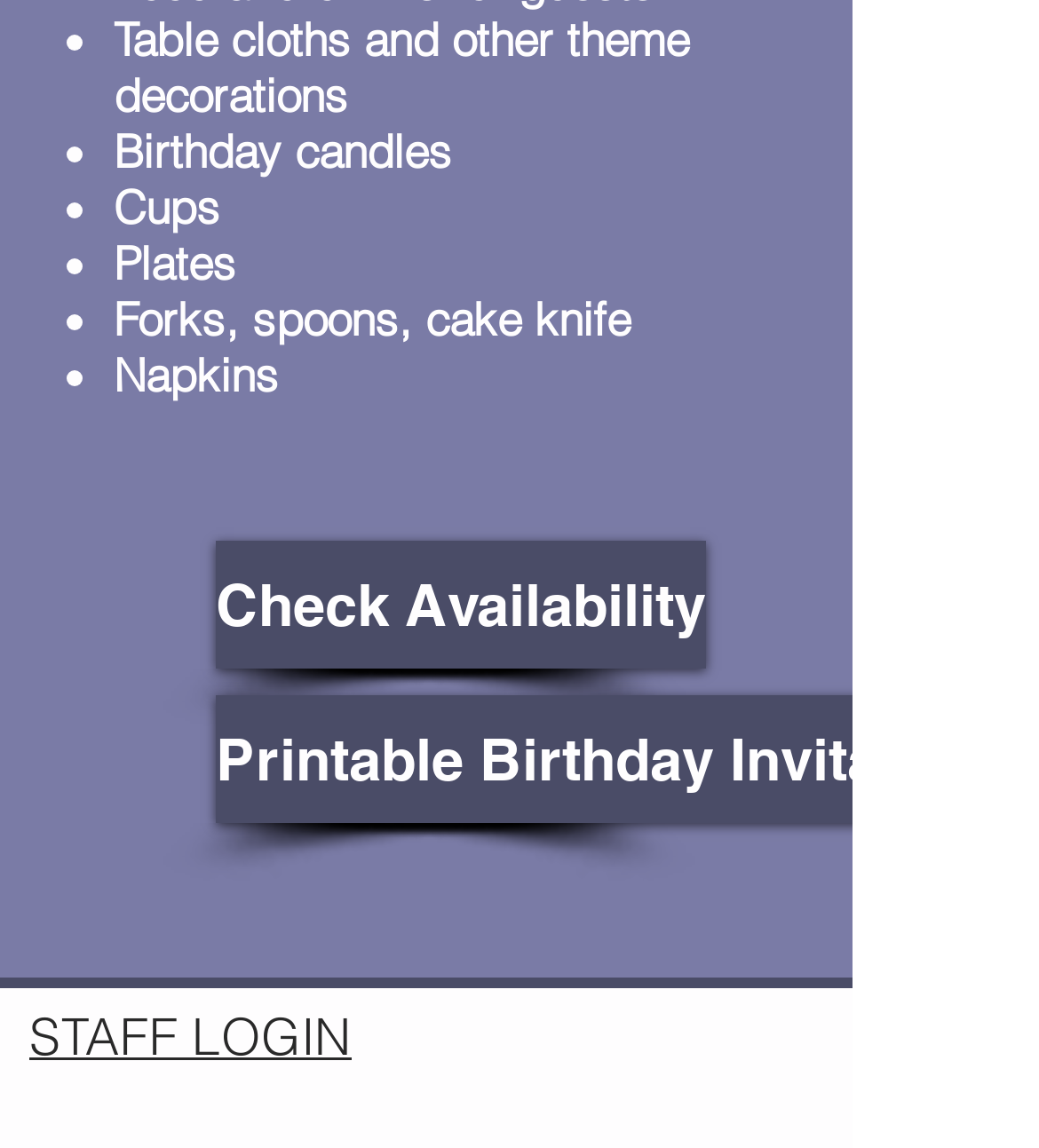Extract the bounding box coordinates of the UI element described by: "Check Availability". The coordinates should include four float numbers ranging from 0 to 1, e.g., [left, top, right, bottom].

[0.208, 0.471, 0.679, 0.582]